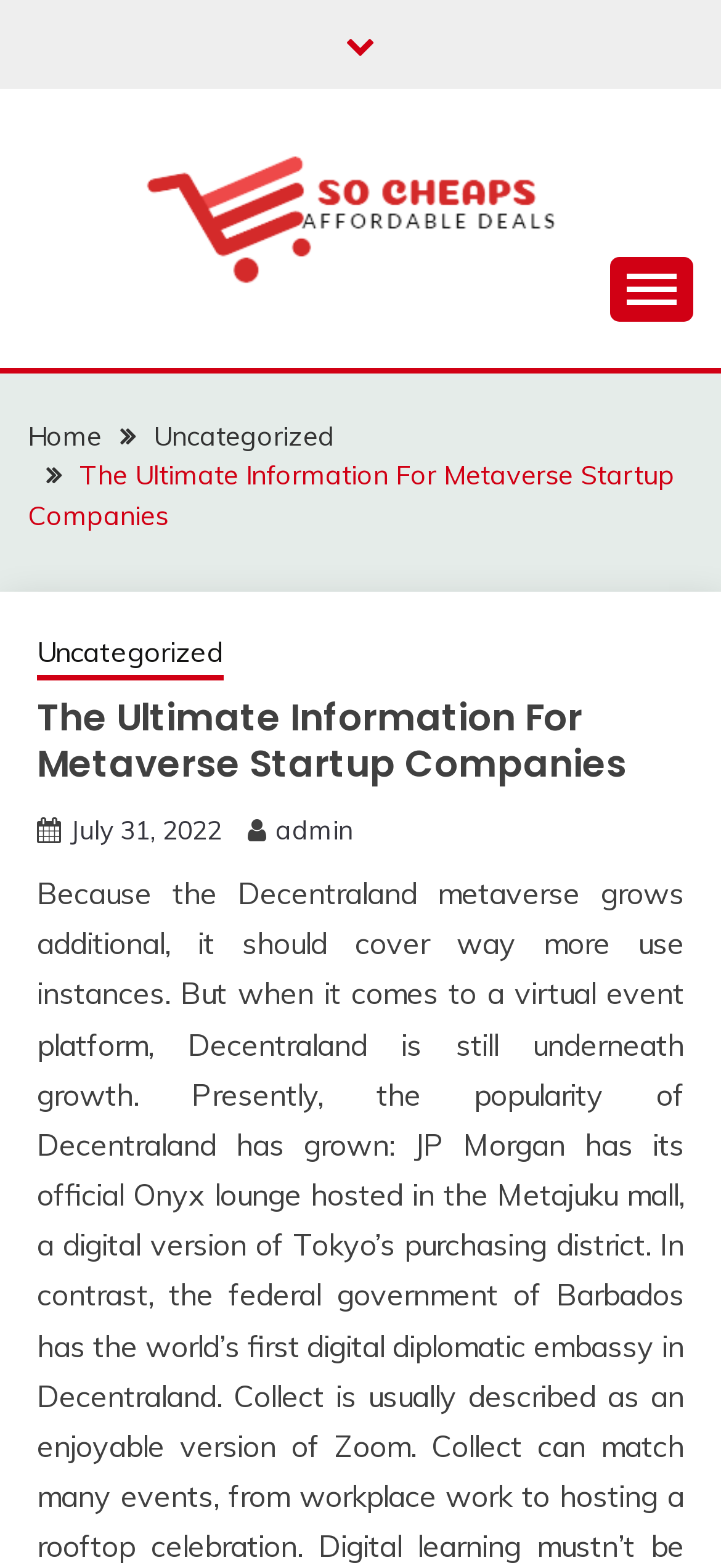Provide the bounding box coordinates of the HTML element this sentence describes: "parent_node: SO CHEAPS".

[0.162, 0.08, 0.838, 0.211]